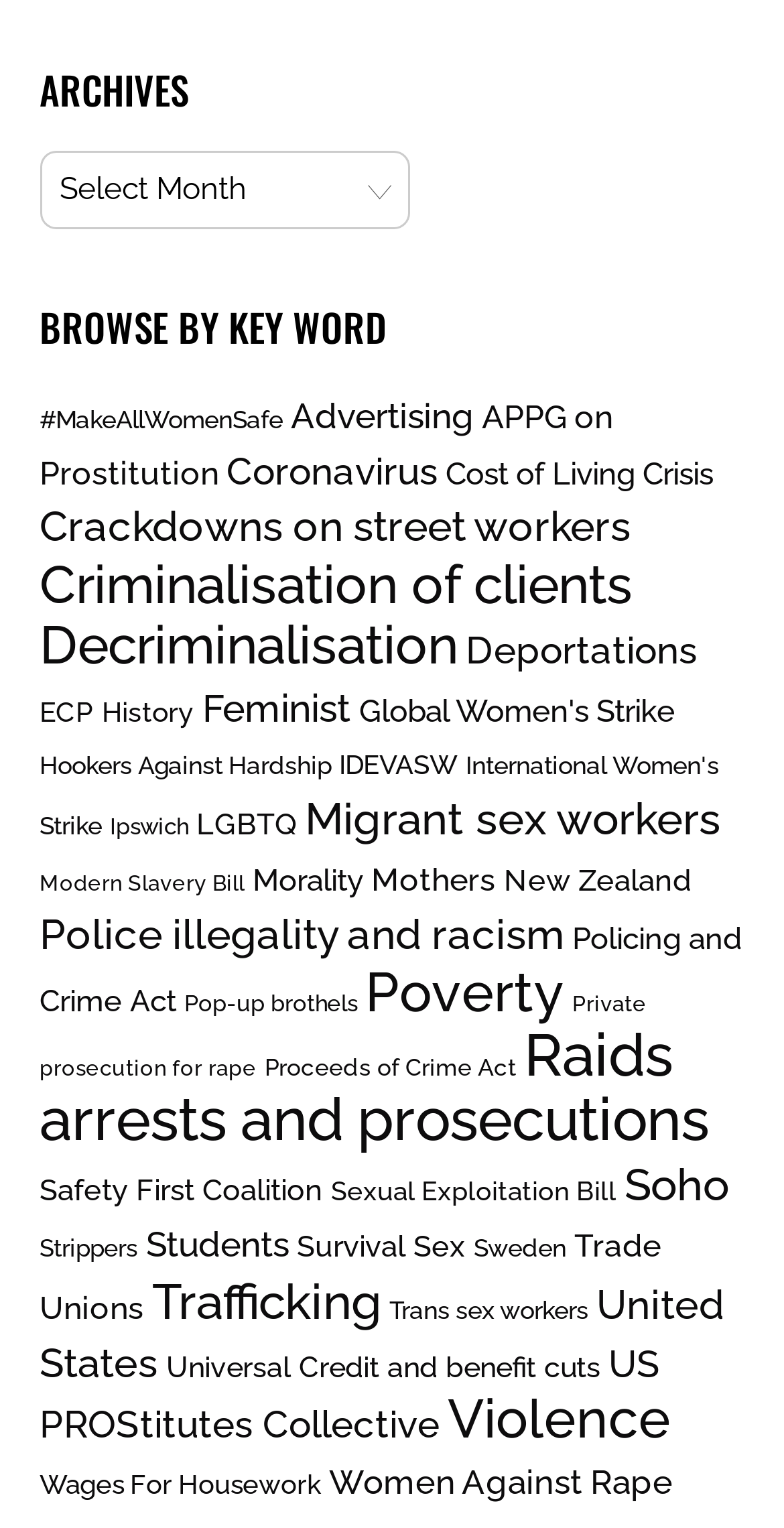Give a one-word or short phrase answer to this question: 
How many items are related to 'Poverty'?

164